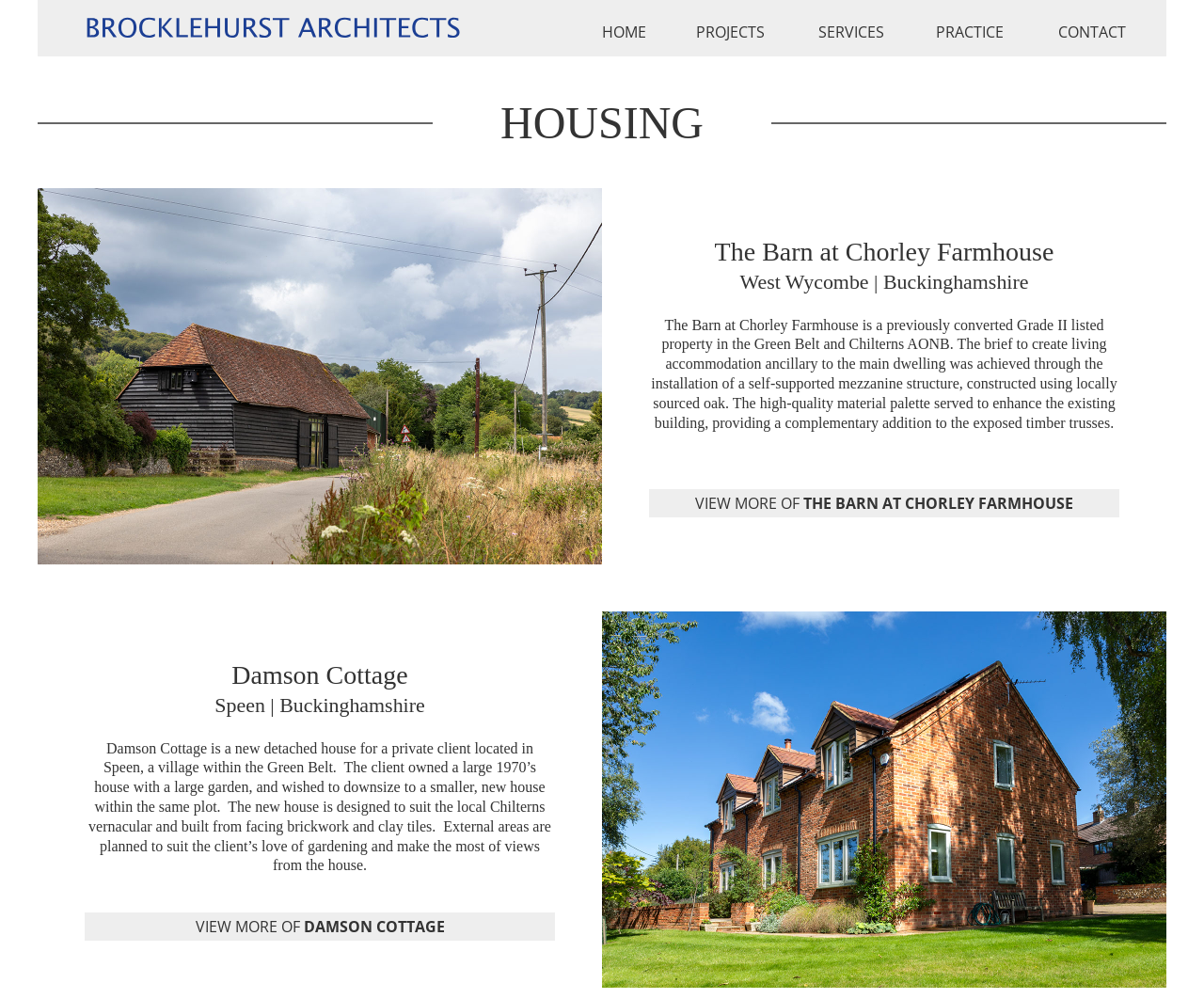Predict the bounding box for the UI component with the following description: "VIEW MORE OF DAMSON COTTAGE".

[0.07, 0.913, 0.461, 0.942]